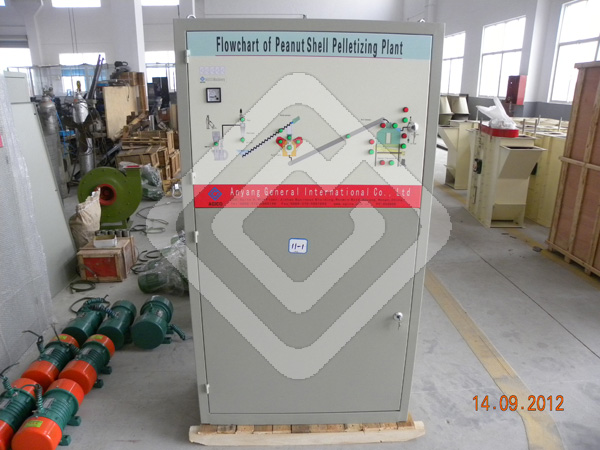Create an extensive caption that includes all significant details of the image.

The image depicts the electric control cabinet for a peanut shell pelletizing plant. The cabinet features a flowchart that outlines the operational process involved in the pelletizing of peanut shells. Prominently displayed at the top, the title reads "Flowchart of Peanut Shell Pelletizing Plant." Various colored buttons and indicators are shown on the cabinet's surface, suggesting different functionalities for monitoring and controlling the production process. 

In the background, you can see additional machinery and equipment, indicating a manufacturing environment. The floor is cluttered with other components, including cylindrical green items that likely serve a functional purpose in the plant. This setup highlights the complexity of machinery involved in biomass processing, emphasizing both the operational and engineering aspects of modern pellet production systems. The image is timestamped with the date "14.09.2012," marking its relevance to the timeline of the plant's operational history.